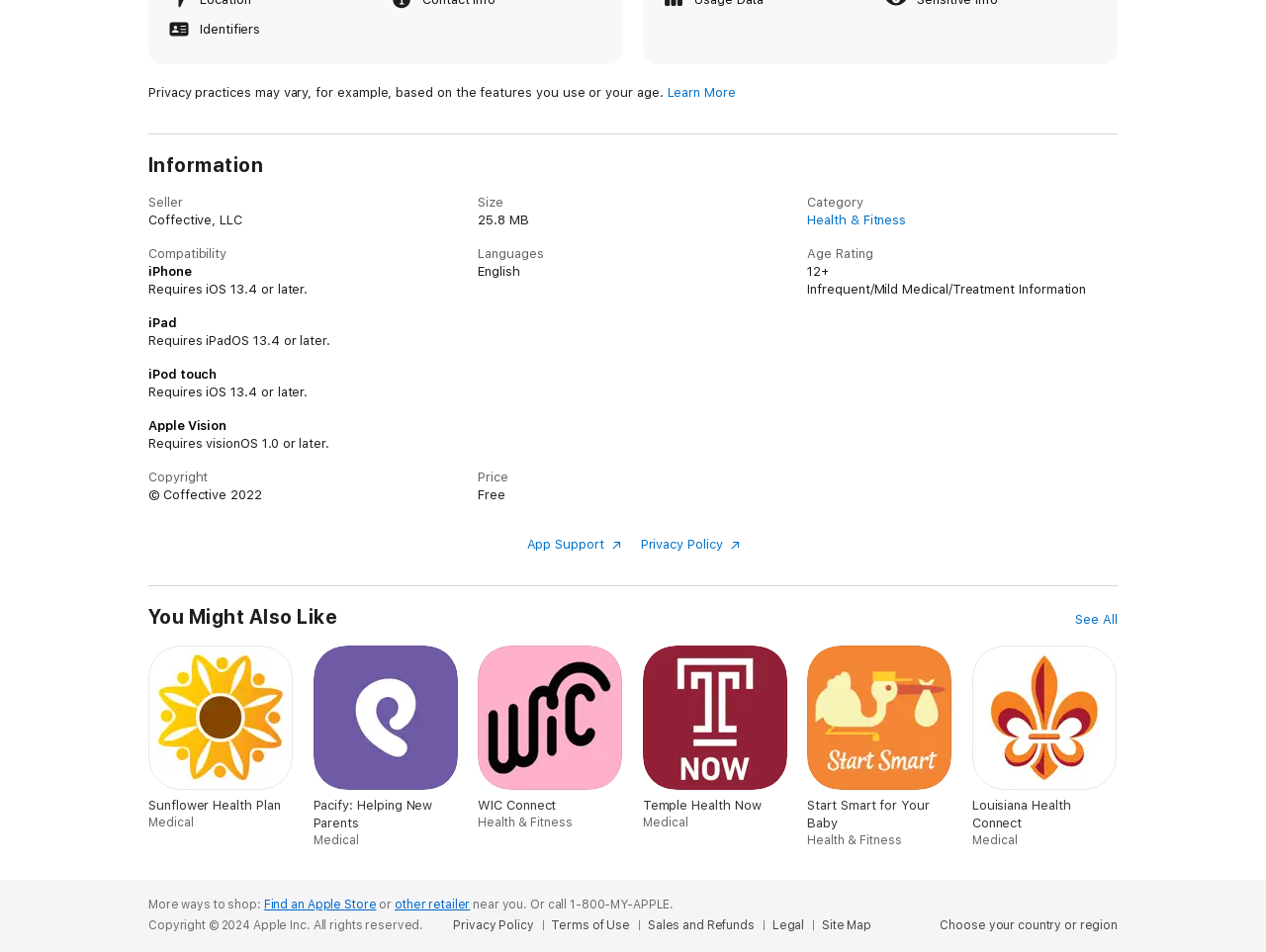What is the size of the app?
Using the image, answer in one word or phrase.

25.8 MB